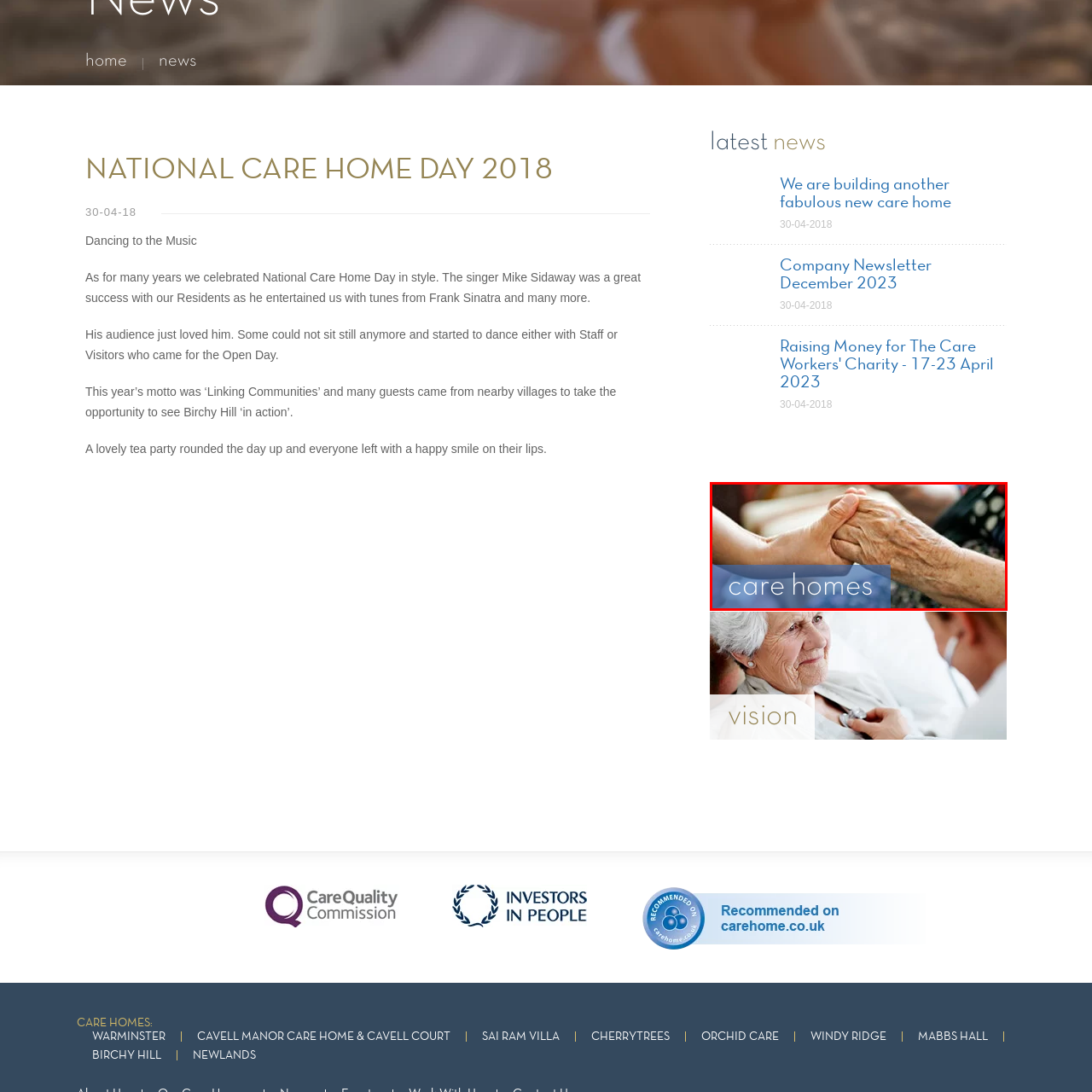Look at the section of the image marked by the red box and offer an in-depth answer to the next question considering the visual cues: What is the significance of the hand-holding gesture?

According to the caption, the hand-holding gesture between the two individuals symbolizes connection and support, which is often found in care homes where community and kindness play a pivotal role in enhancing the quality of life for residents.